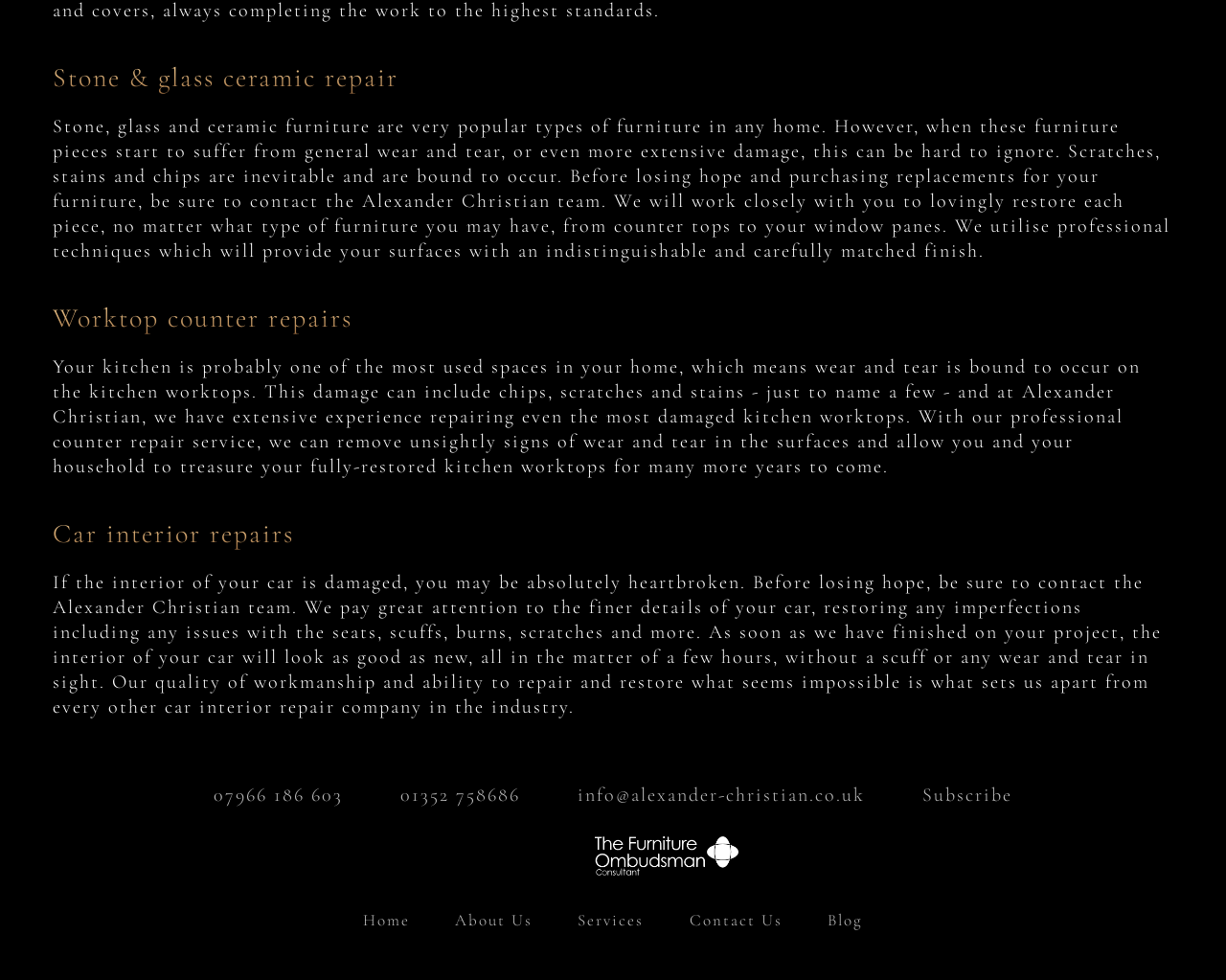Give a one-word or short-phrase answer to the following question: 
What type of furniture can Alexander Christian repair?

Stone, glass, ceramic